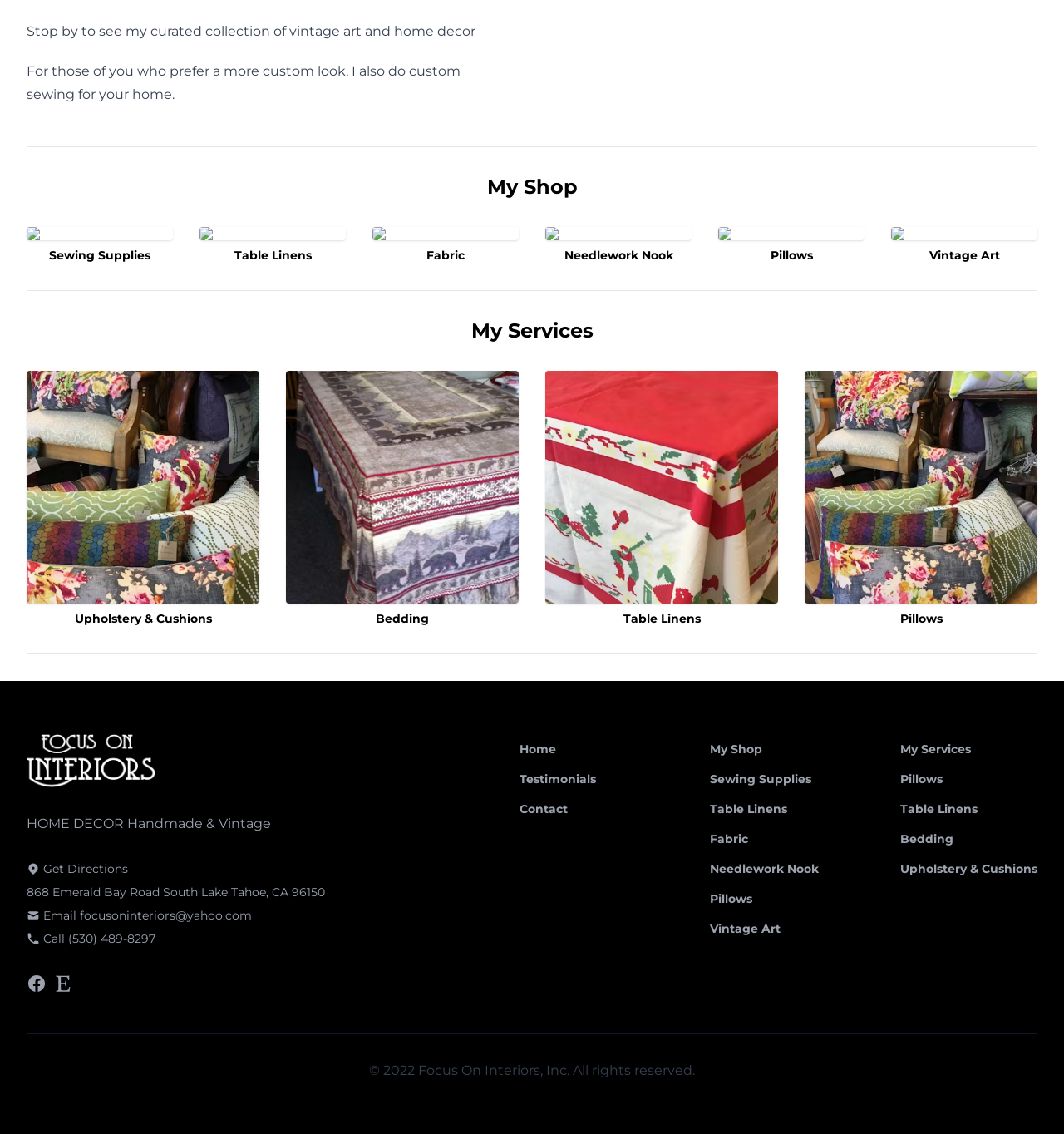What is the main theme of this website?
Examine the image and give a concise answer in one word or a short phrase.

Home Decor